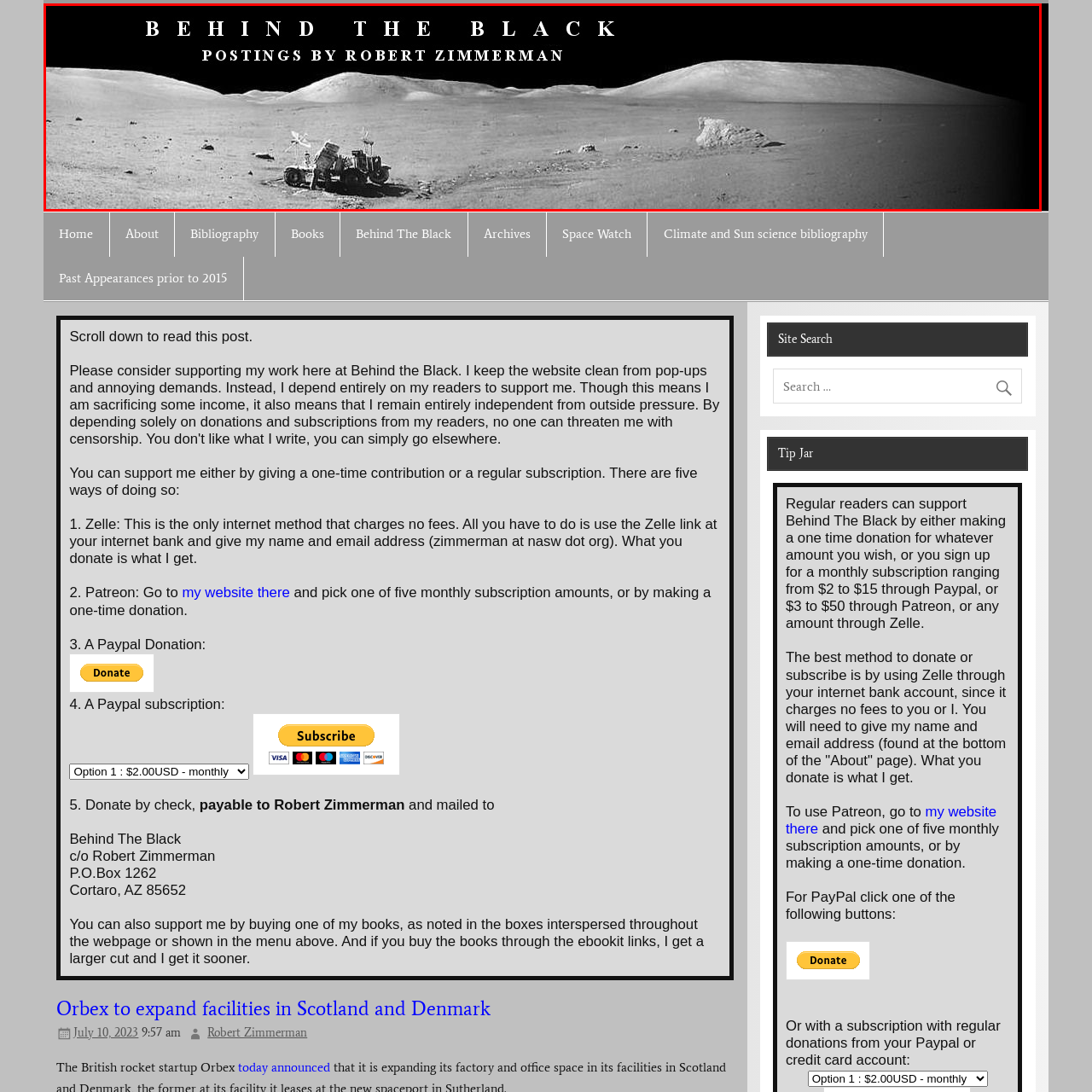What is the purpose of the lunar rover?
Focus on the image highlighted within the red borders and answer with a single word or short phrase derived from the image.

Exploration